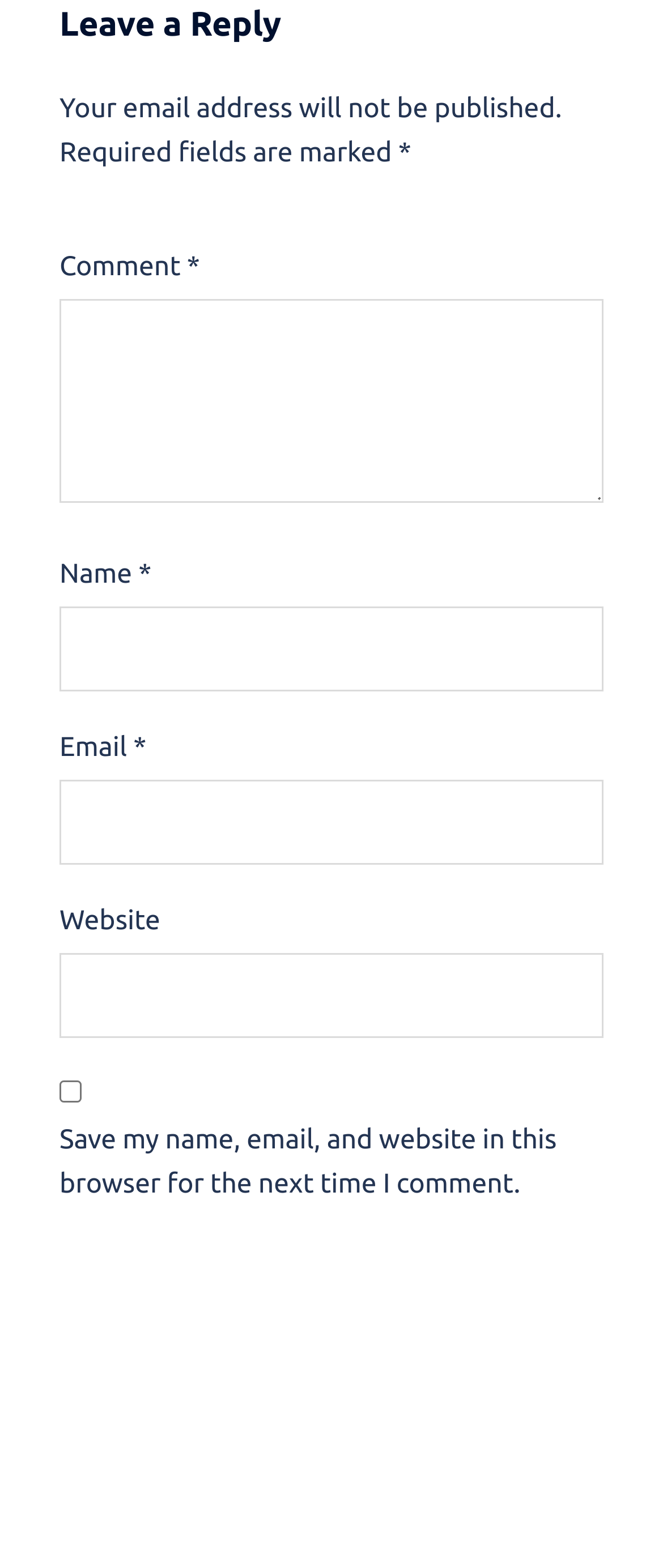How many textboxes are required? Examine the screenshot and reply using just one word or a brief phrase.

Three